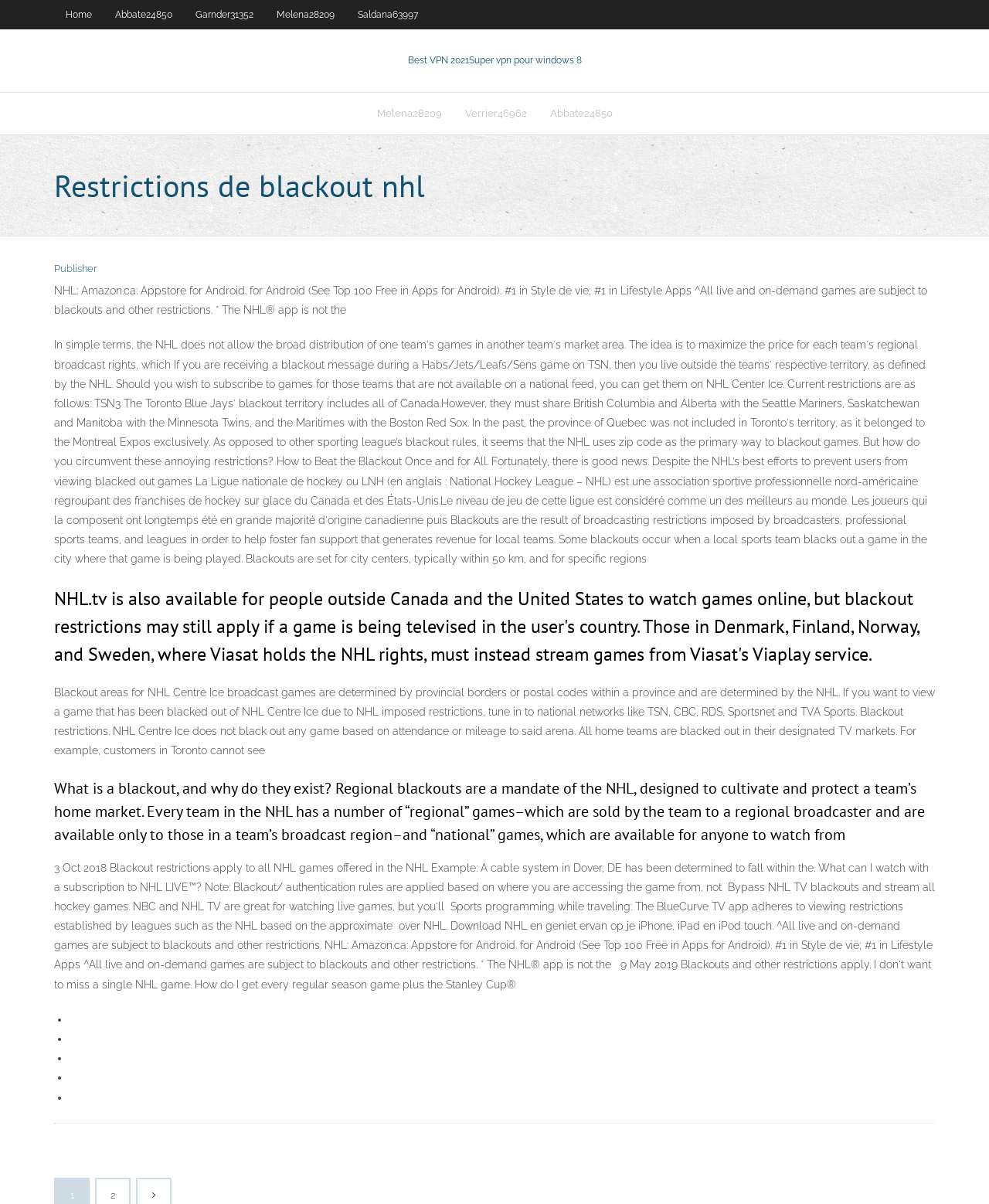What is the purpose of regional blackouts in NHL?
Use the image to answer the question with a single word or phrase.

To cultivate and protect a team's home market